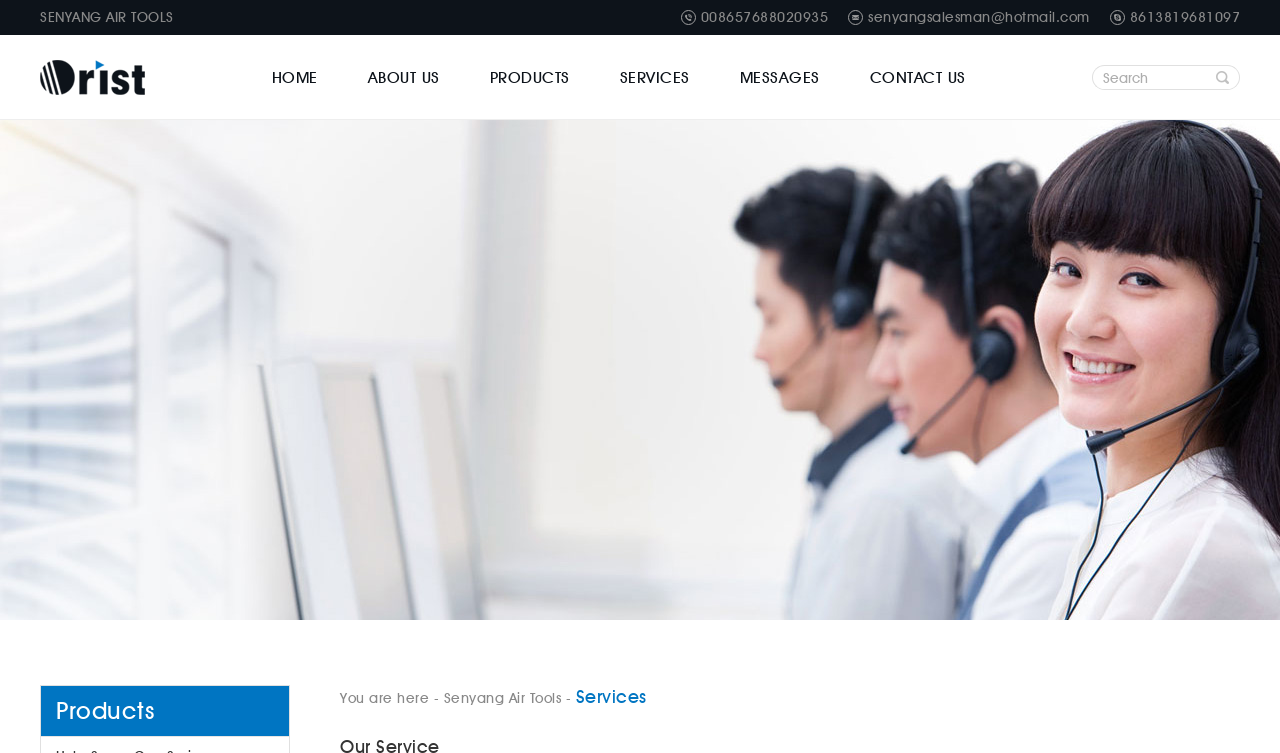Identify the bounding box coordinates of the area you need to click to perform the following instruction: "Submit search query".

[0.95, 0.086, 0.969, 0.12]